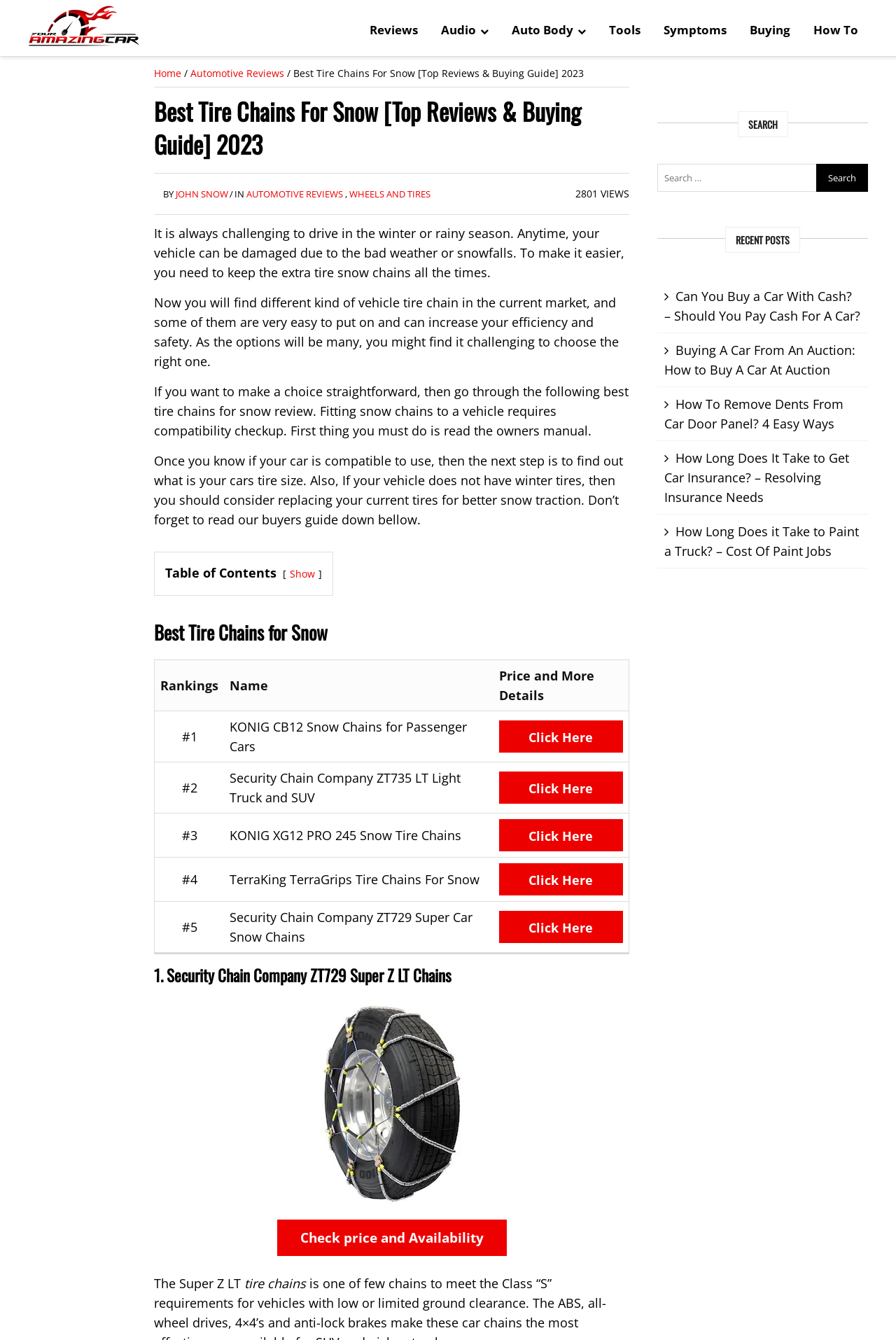Answer briefly with one word or phrase:
What is the purpose of snow chains for vehicles?

snow traction control